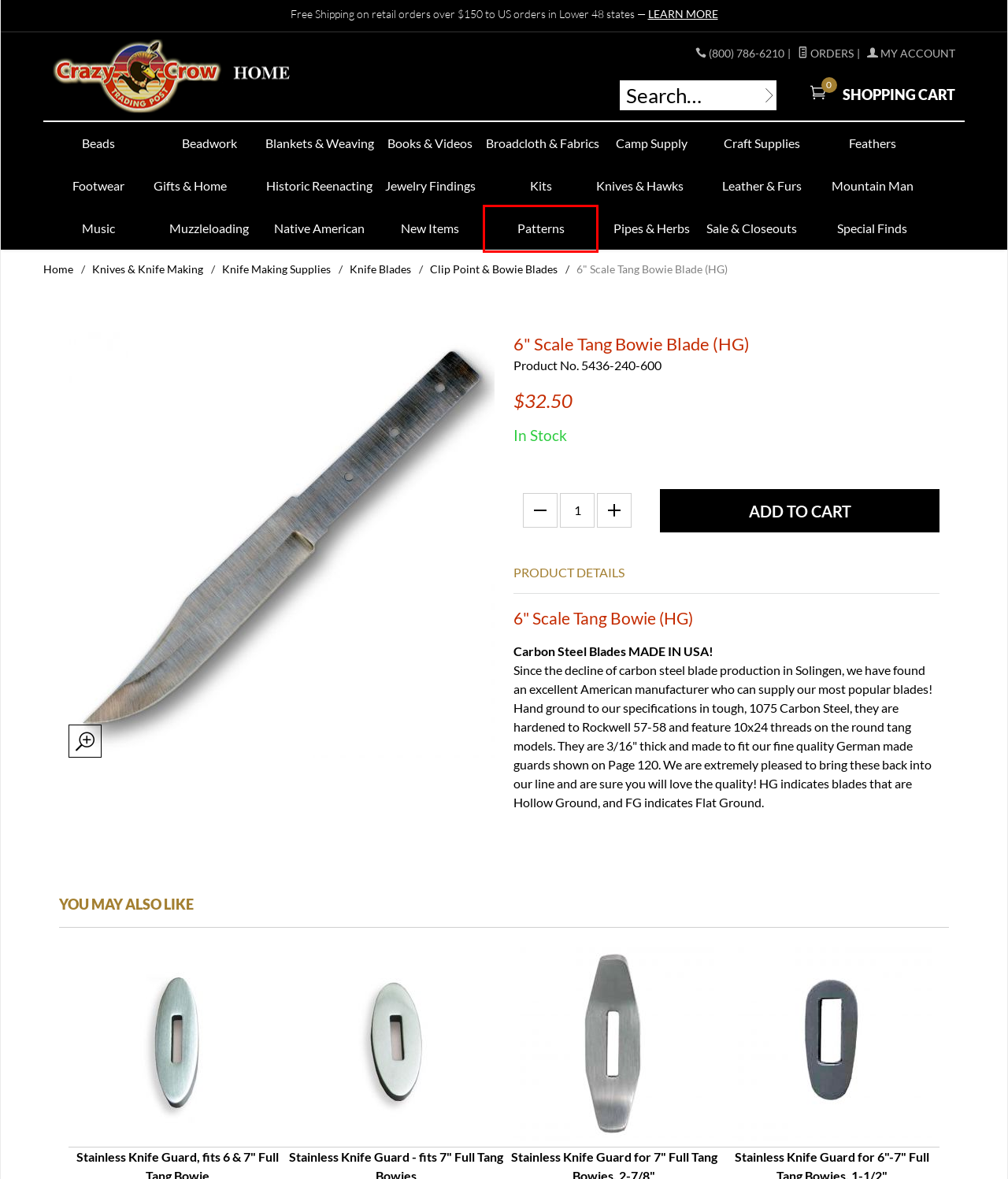You have a screenshot of a webpage with a red bounding box highlighting a UI element. Your task is to select the best webpage description that corresponds to the new webpage after clicking the element. Here are the descriptions:
A. Wool Tradecloth- Old Time Fabrics- Shawl Fringe- Satin & Taffeta Ribbon
B. Native American & Rendezvous Style Clothing & Moccasin Patterns | Crazy Crow Trading Post
C. Crazy Crow Trading Post: Special Finds
D. Leather Hides & Leathercraft Supply | Genuine Animal Furs | Crazy Crow Trading Post
E. Clip Point Bowie Blades- Heavy Bowie Blades- Riflemans Blades- Solingen Carbon Steel Knife Blades
F. Crazy Crow Trading Post: Lookup Order History
G. Native American Dance Regalia- Fancy Dance Regalia- Straight Dance Regalia- Indian Dance Costume
H. Crazy Crow Trading Post: Jewelry Findings

B